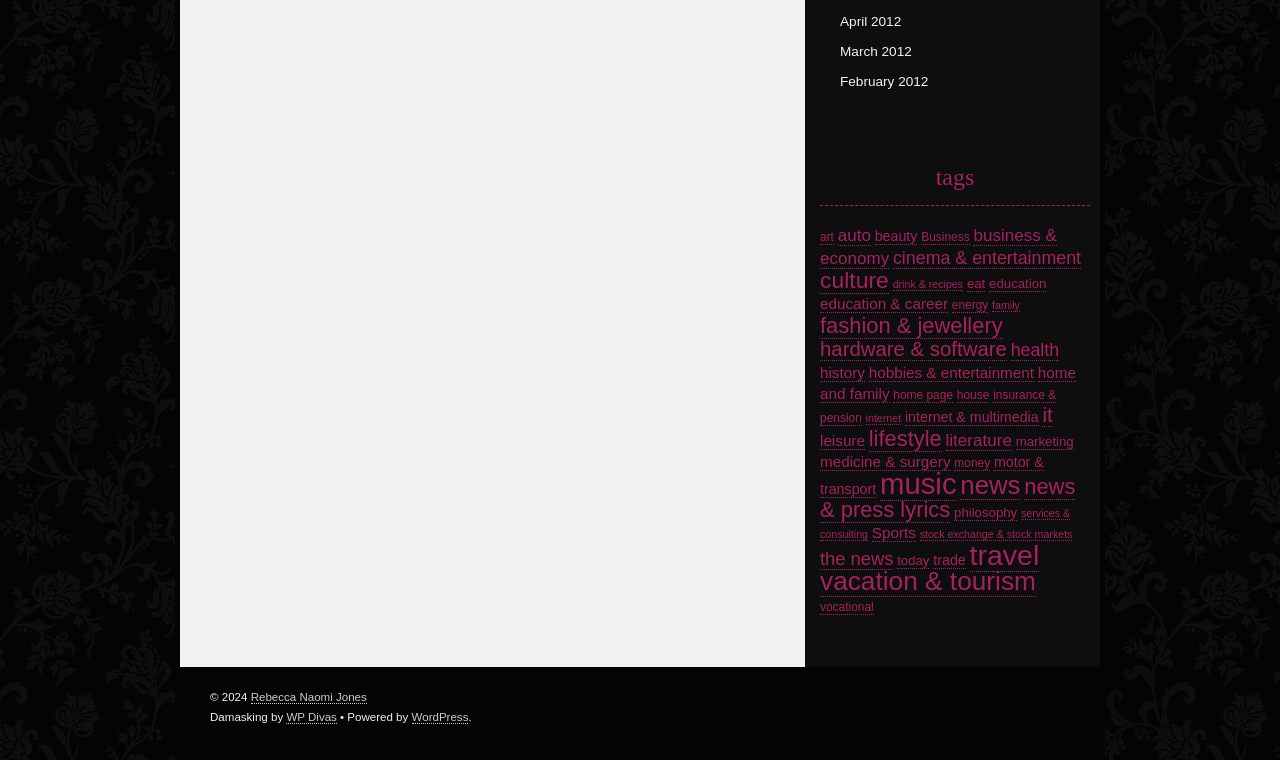Please specify the coordinates of the bounding box for the element that should be clicked to carry out this instruction: "explore 'fashion & jewellery' category". The coordinates must be four float numbers between 0 and 1, formatted as [left, top, right, bottom].

[0.641, 0.412, 0.783, 0.446]